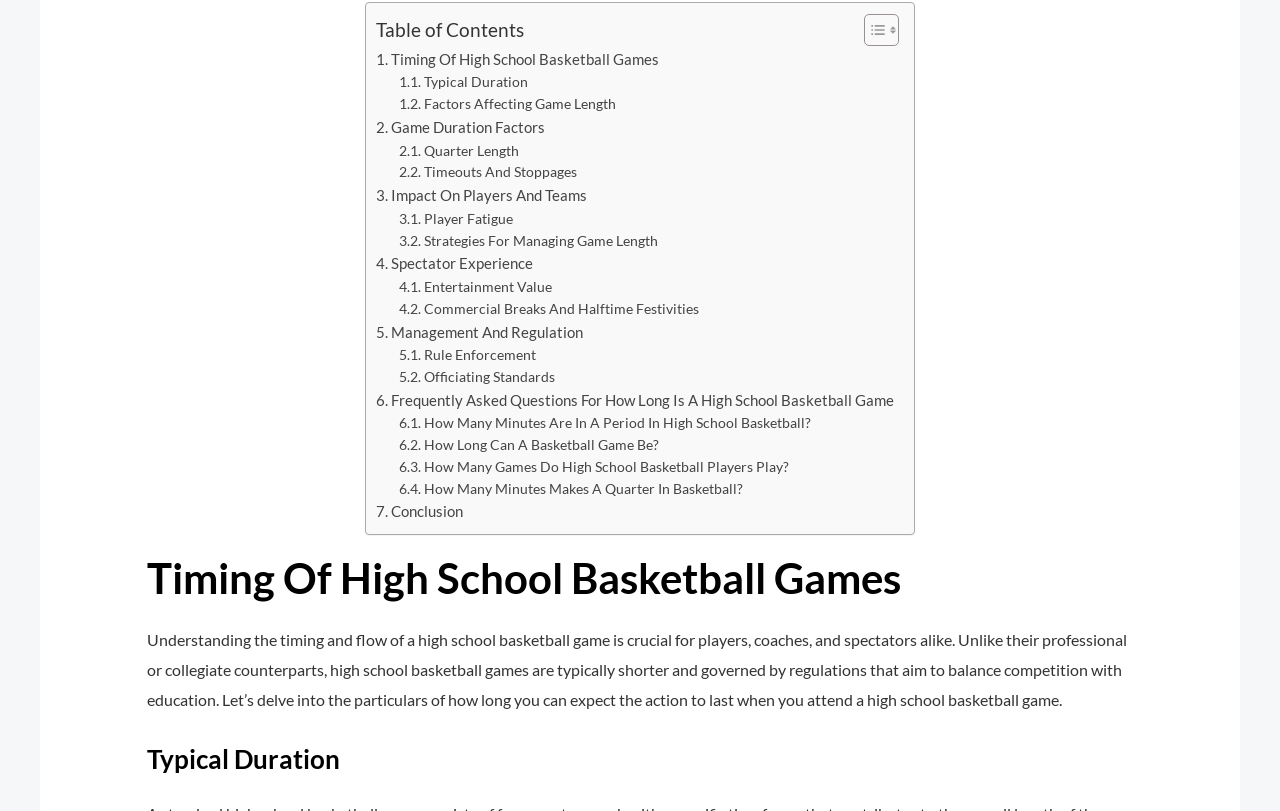Pinpoint the bounding box coordinates of the clickable element to carry out the following instruction: "Explore 'Frequently Asked Questions For How Long Is A High School Basketball Game'."

[0.294, 0.478, 0.698, 0.508]